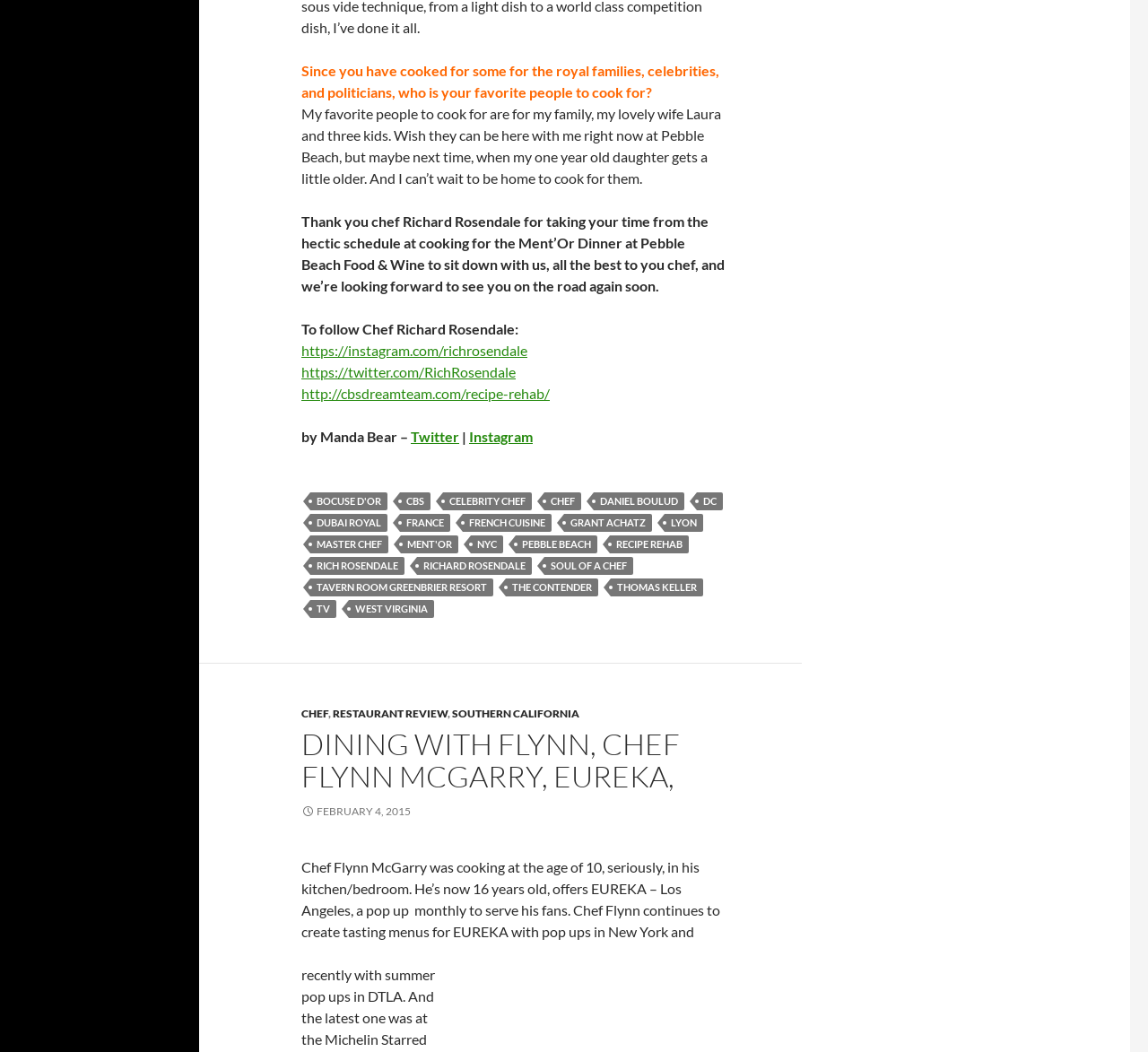Locate the bounding box coordinates of the area you need to click to fulfill this instruction: 'Visit the Twitter page of Manda Bear'. The coordinates must be in the form of four float numbers ranging from 0 to 1: [left, top, right, bottom].

[0.358, 0.407, 0.4, 0.423]